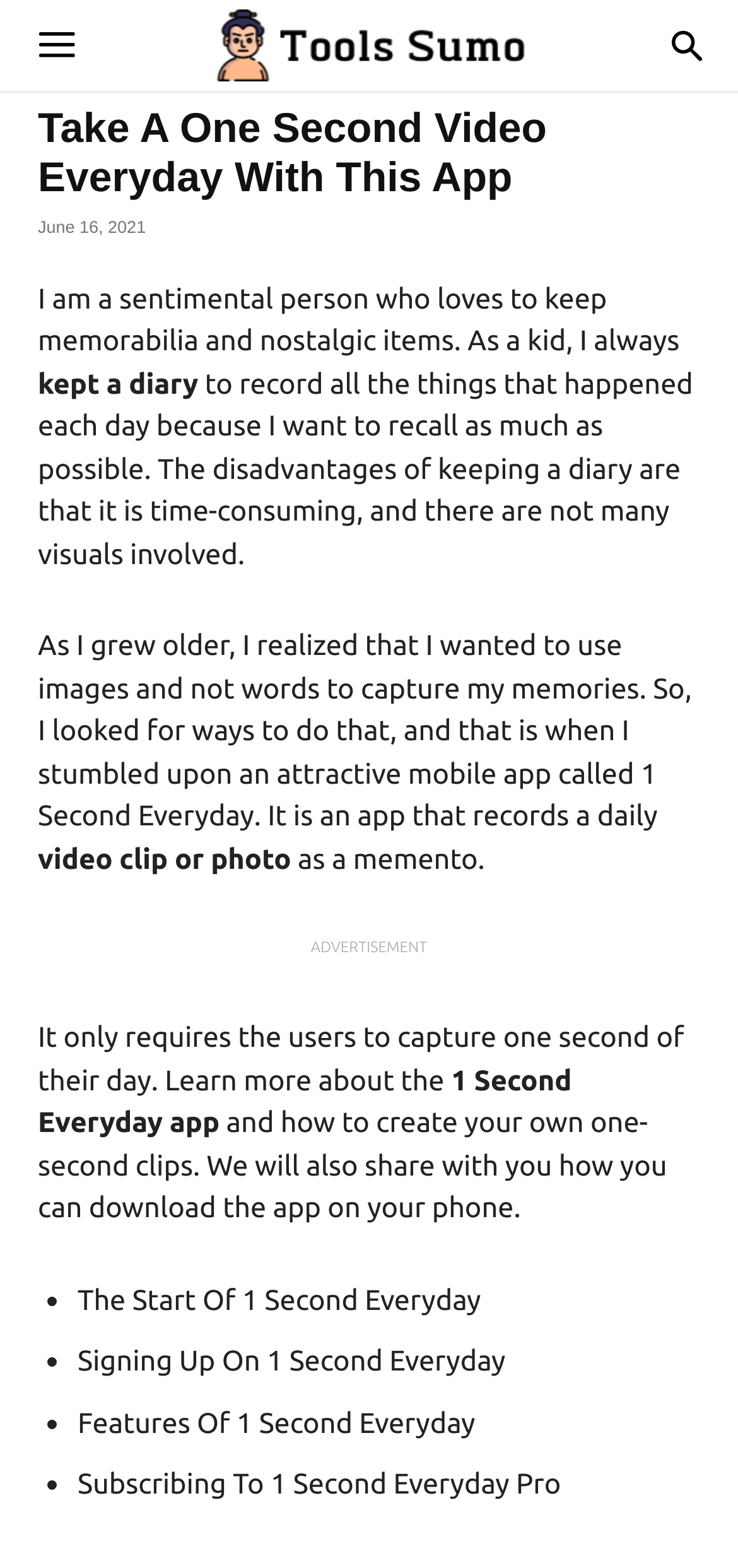How many steps are involved in using the 1 Second Everyday app?
Respond to the question with a well-detailed and thorough answer.

The tutorial outlines four steps involved in using the app: starting to use the app, signing up, exploring its features, and subscribing to the pro version.